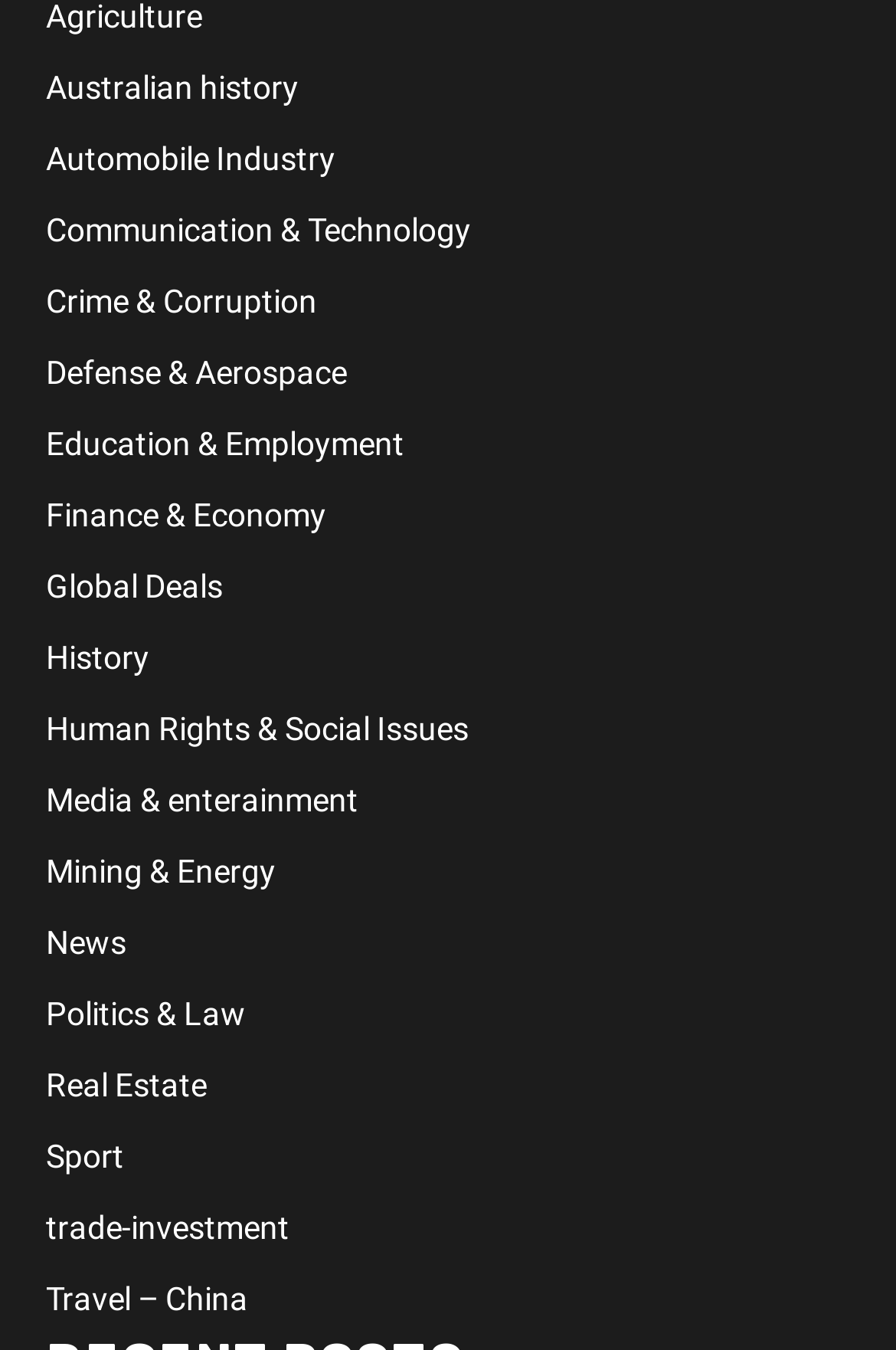Answer this question in one word or a short phrase: What is the first category listed?

Australian history